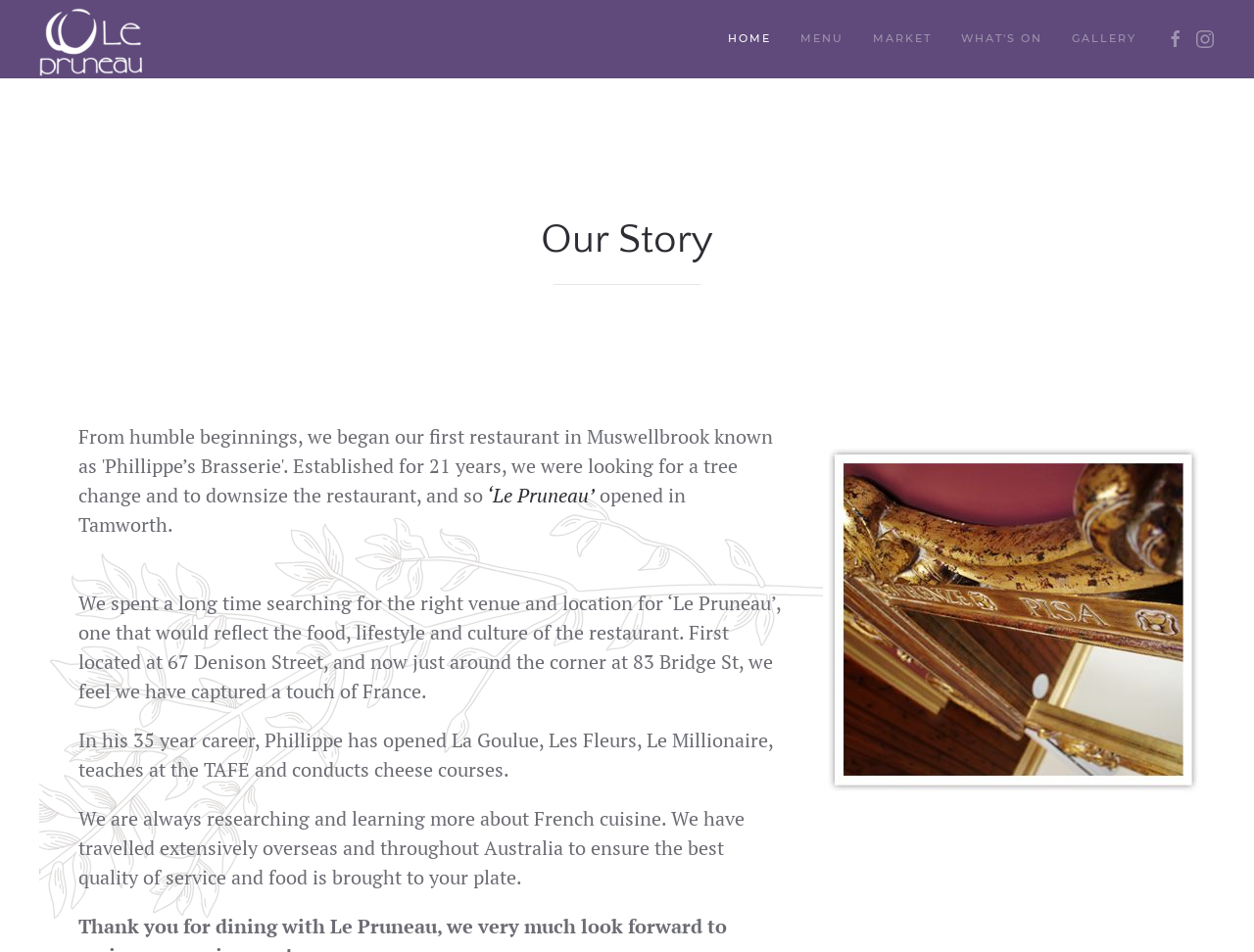Determine the bounding box of the UI element mentioned here: "Home". The coordinates must be in the format [left, top, right, bottom] with values ranging from 0 to 1.

[0.569, 0.0, 0.627, 0.082]